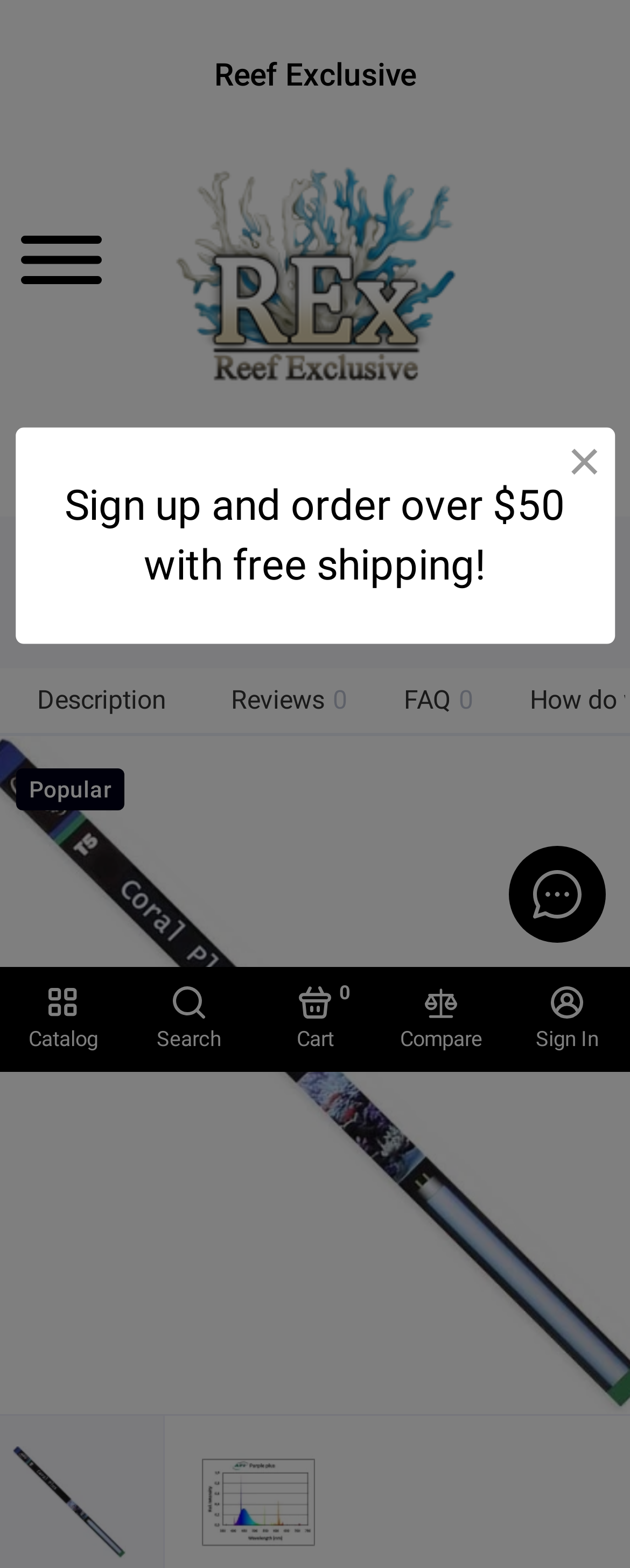Can you find and provide the main heading text of this webpage?

ATI 24W CORAL PLUS